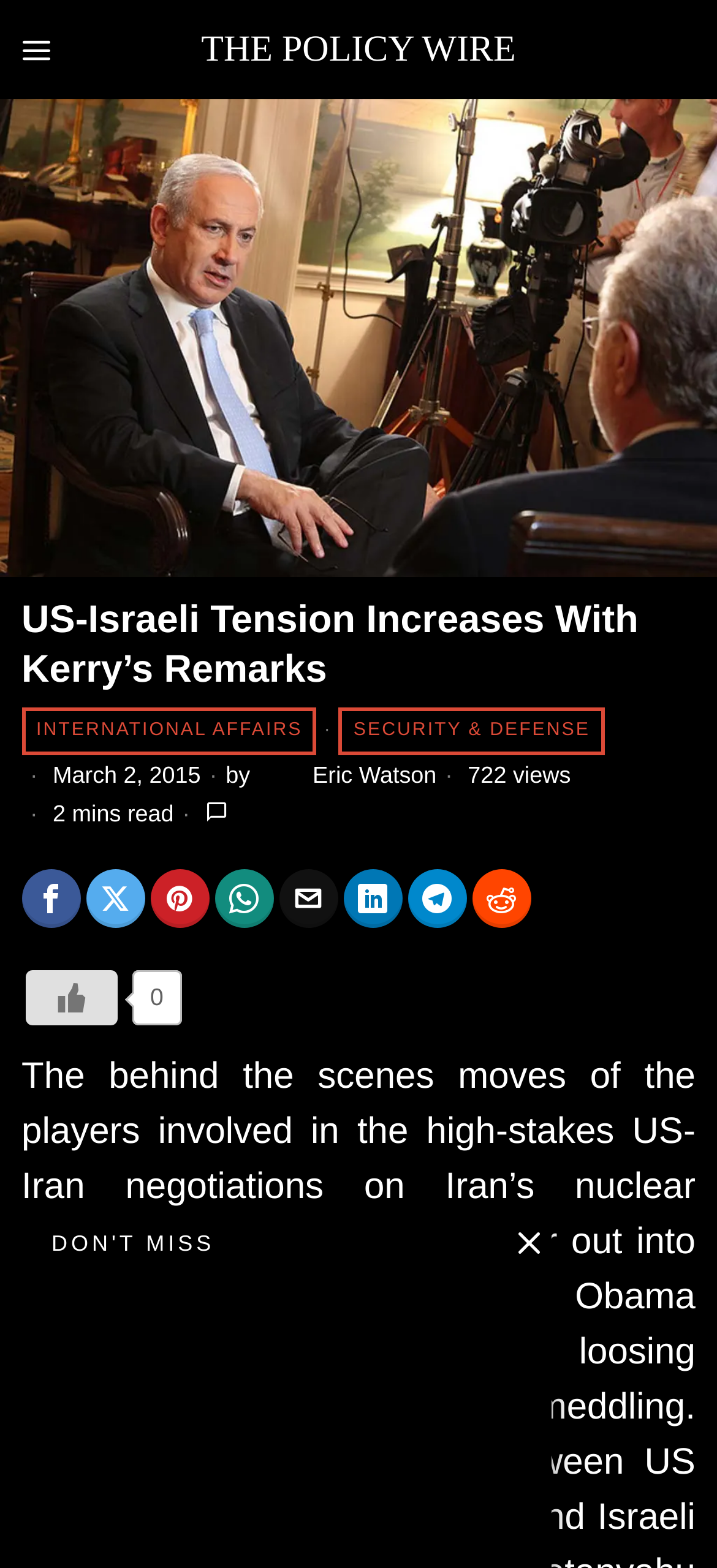Identify the bounding box coordinates of the region I need to click to complete this instruction: "Click the Like Button".

[0.035, 0.619, 0.163, 0.654]